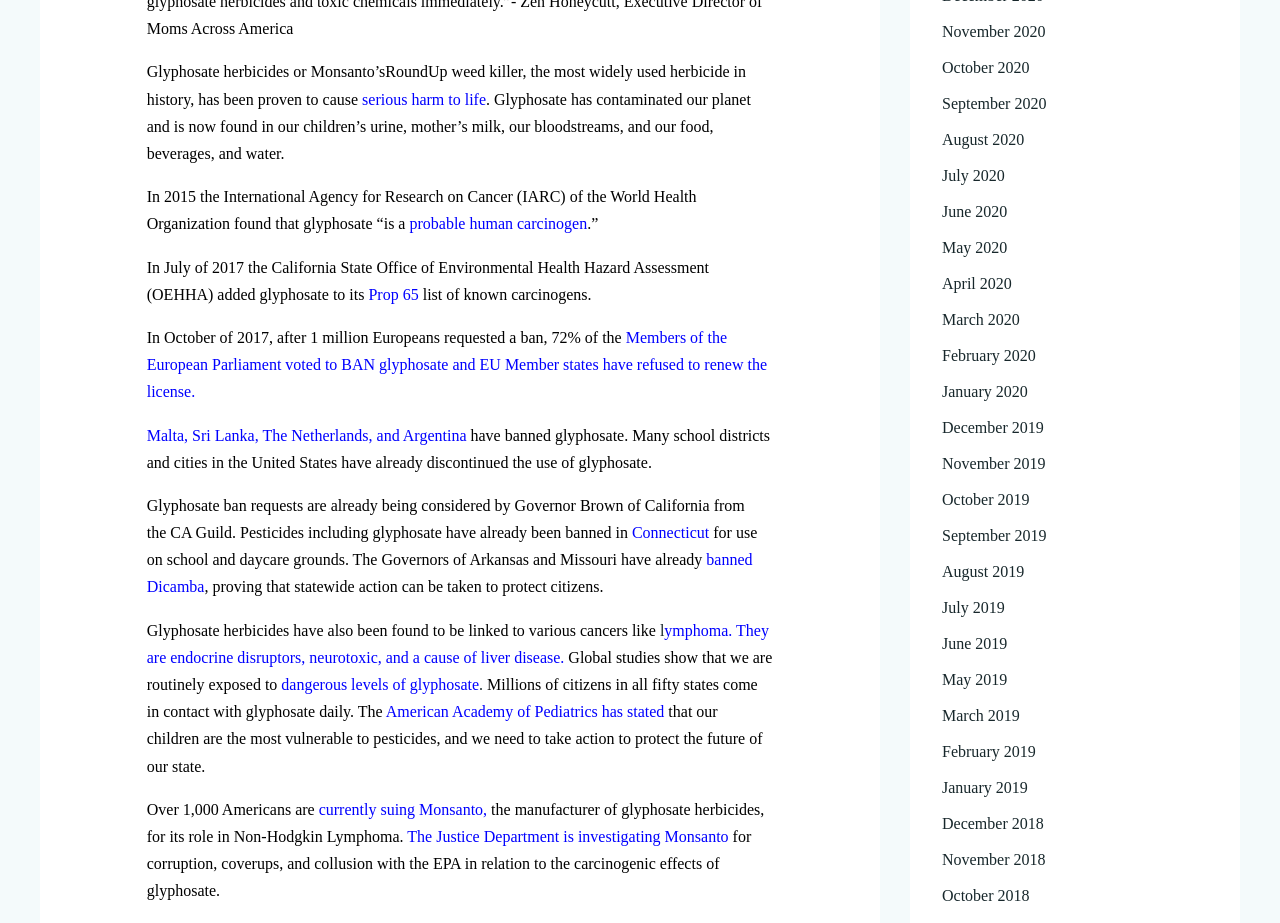Please provide the bounding box coordinates for the element that needs to be clicked to perform the following instruction: "Click on 'serious harm to life'". The coordinates should be given as four float numbers between 0 and 1, i.e., [left, top, right, bottom].

[0.283, 0.098, 0.38, 0.117]